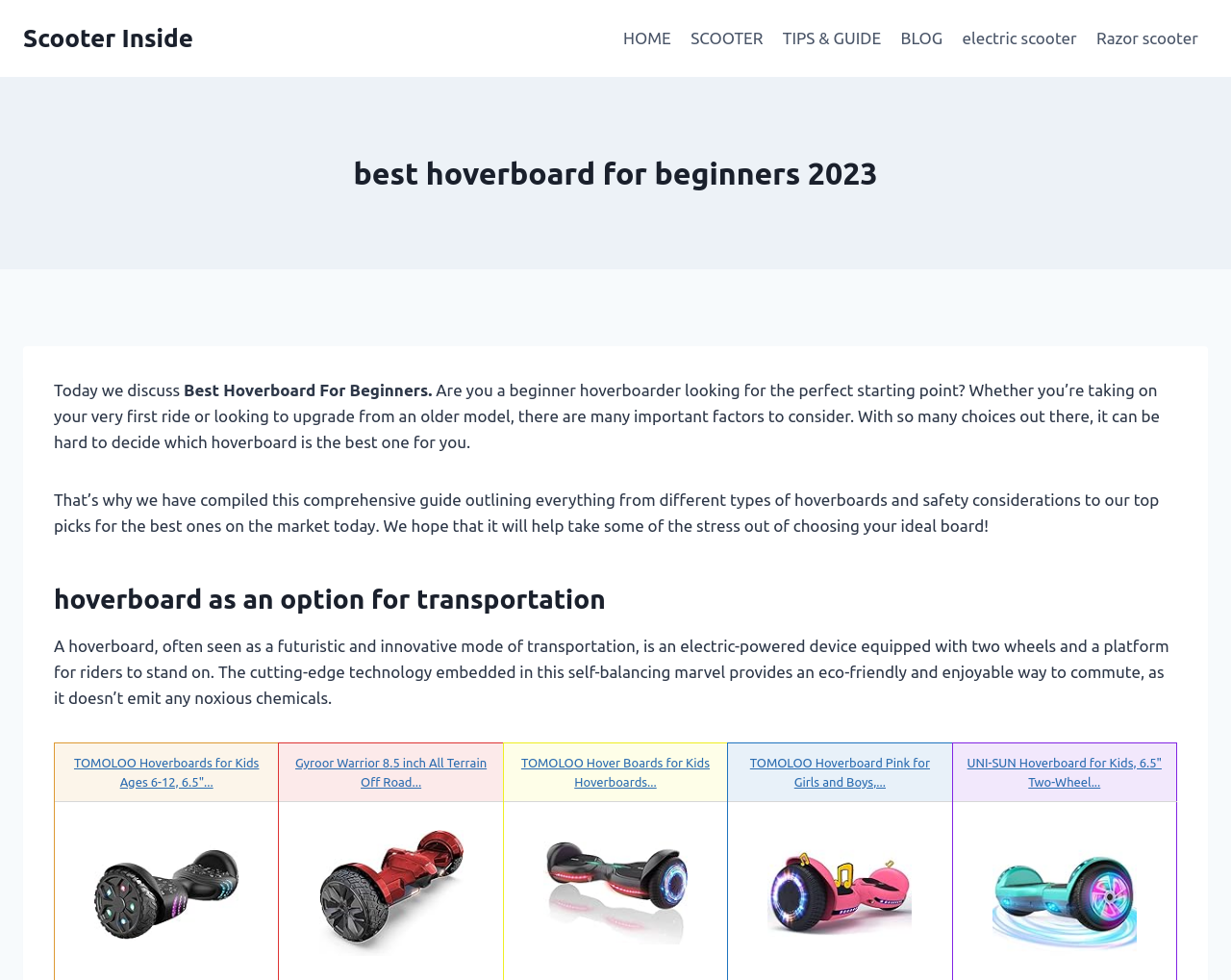Can you determine the main header of this webpage?

best hoverboard for beginners 2023